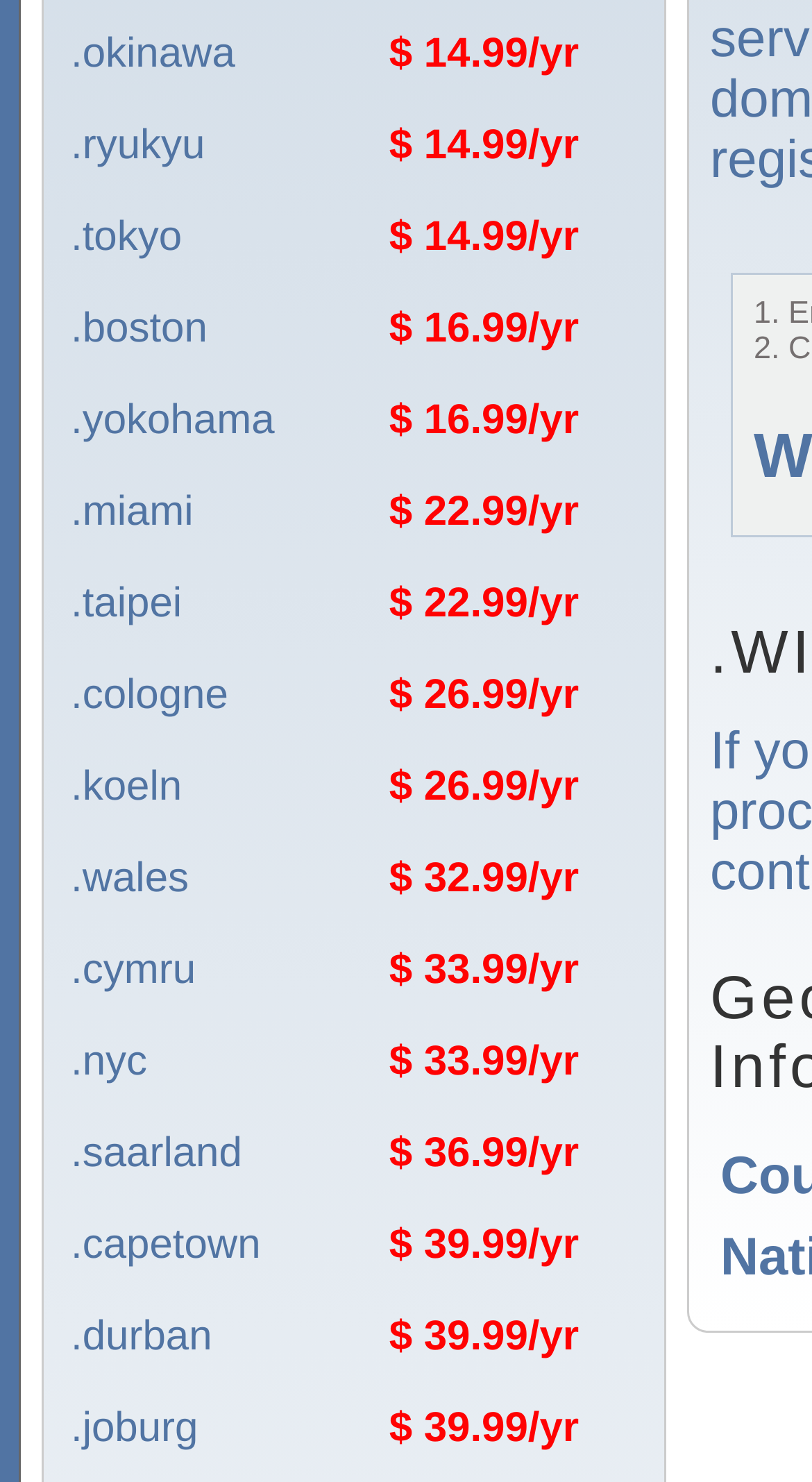Please find the bounding box coordinates (top-left x, top-left y, bottom-right x, bottom-right y) in the screenshot for the UI element described as follows: .taipei

[0.079, 0.392, 0.358, 0.424]